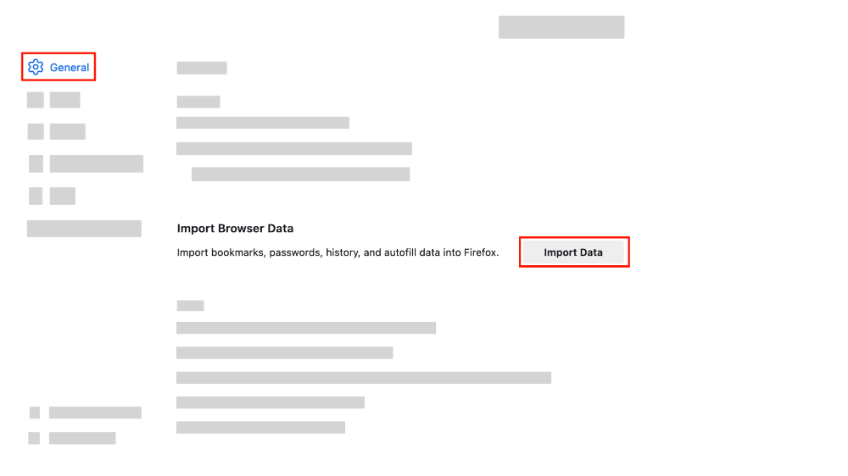What is the purpose of the red-bordered button?
Using the visual information, respond with a single word or phrase.

Import Data